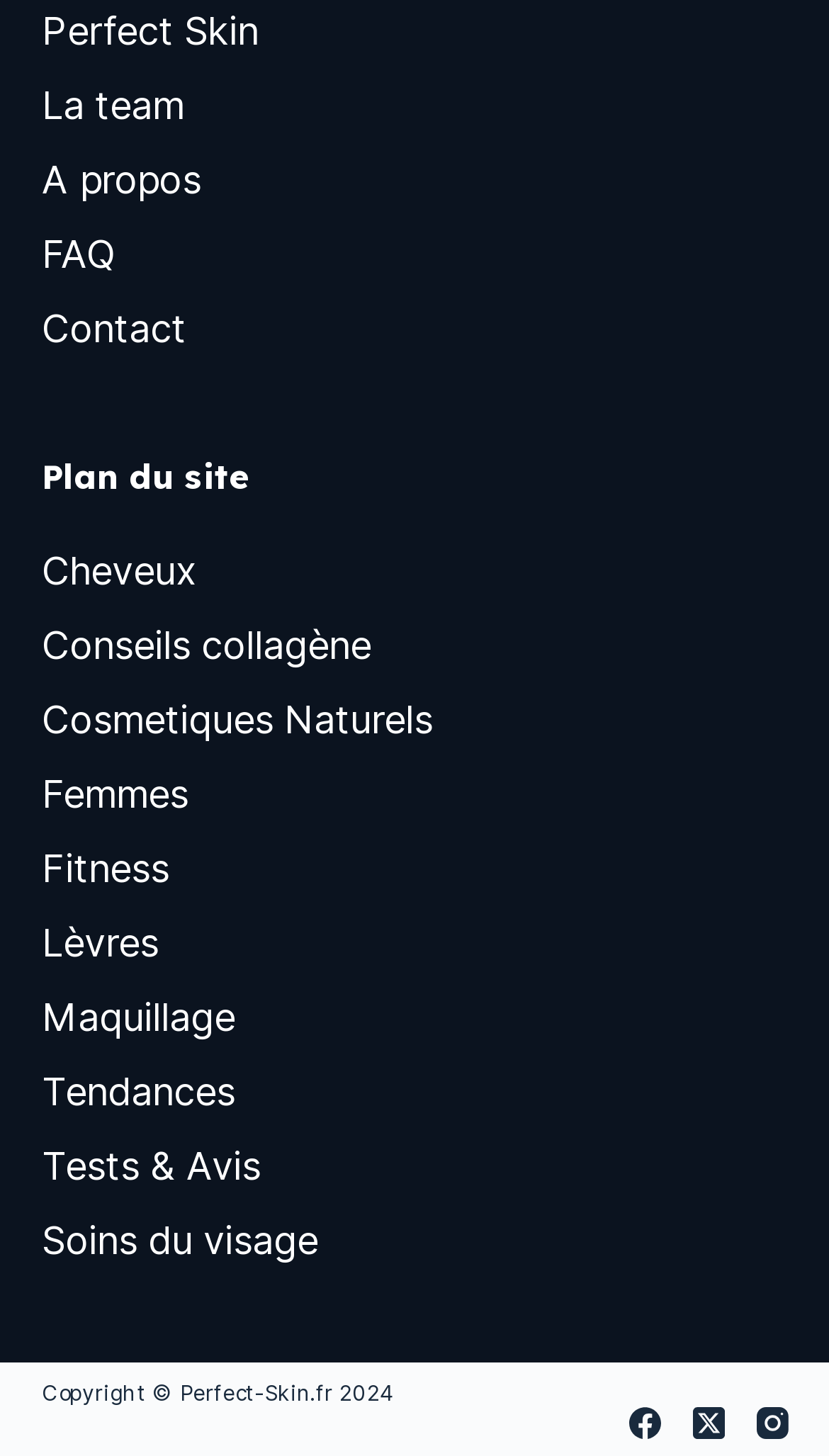Find the bounding box coordinates of the element's region that should be clicked in order to follow the given instruction: "View 'Cheveux'". The coordinates should consist of four float numbers between 0 and 1, i.e., [left, top, right, bottom].

[0.05, 0.376, 0.237, 0.407]